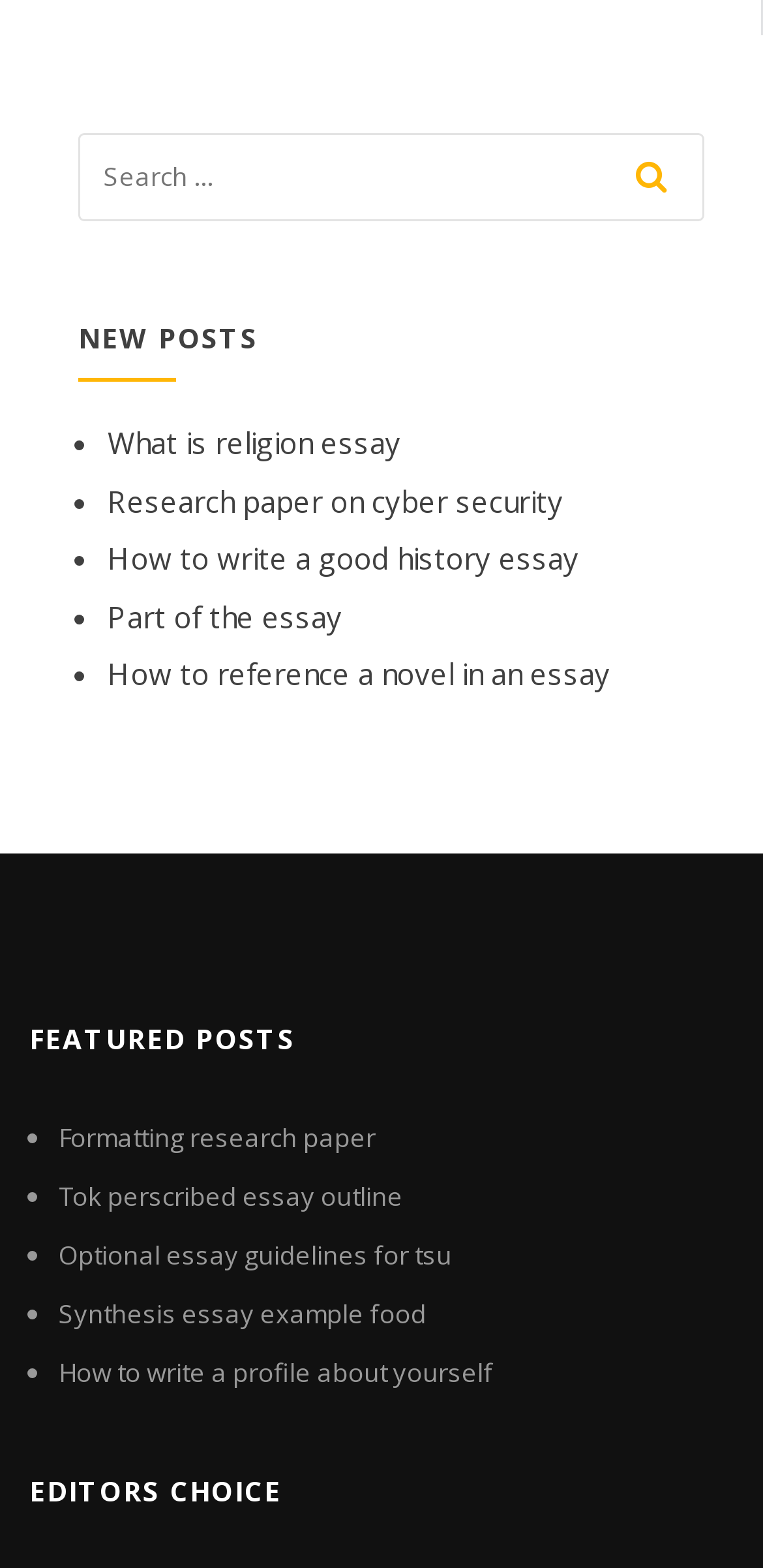Locate the bounding box coordinates of the element that needs to be clicked to carry out the instruction: "read the post about 'What is religion essay'". The coordinates should be given as four float numbers ranging from 0 to 1, i.e., [left, top, right, bottom].

[0.141, 0.27, 0.526, 0.295]